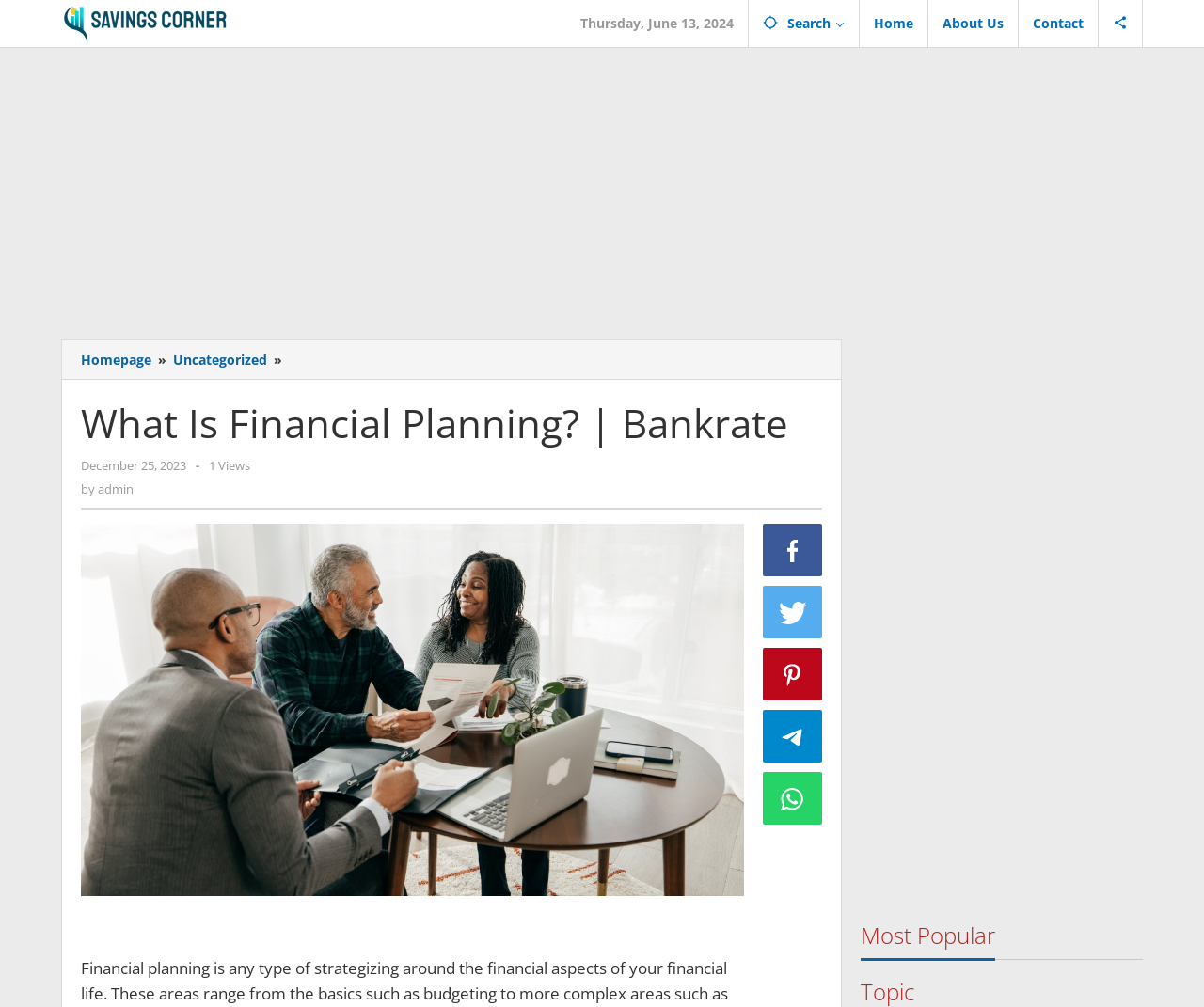From the element description: "aria-label="Advertisement" name="aswift_1" title="Advertisement"", extract the bounding box coordinates of the UI element. The coordinates should be expressed as four float numbers between 0 and 1, in the order [left, top, right, bottom].

[0.051, 0.057, 0.949, 0.318]